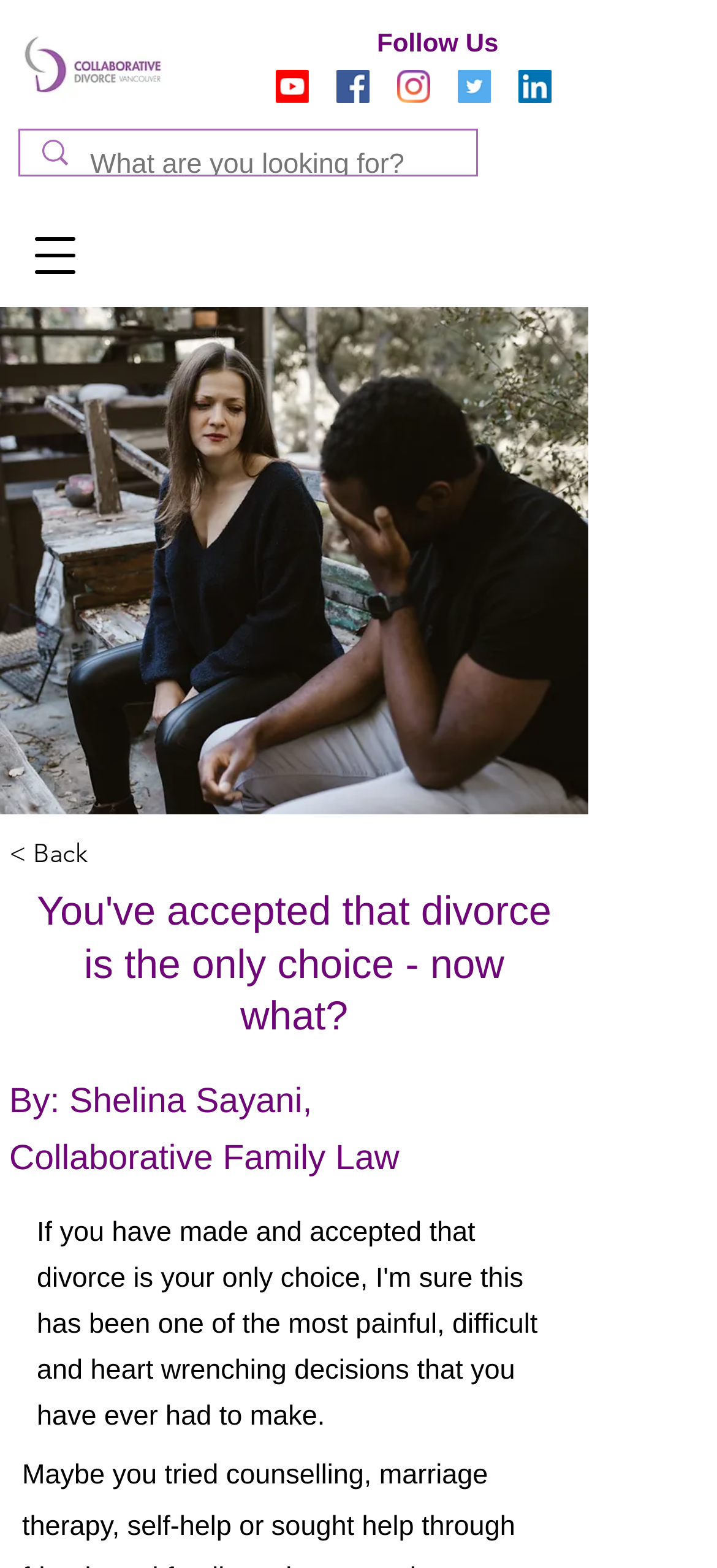Extract the primary headline from the webpage and present its text.

You've accepted that divorce is the only choice - now what?